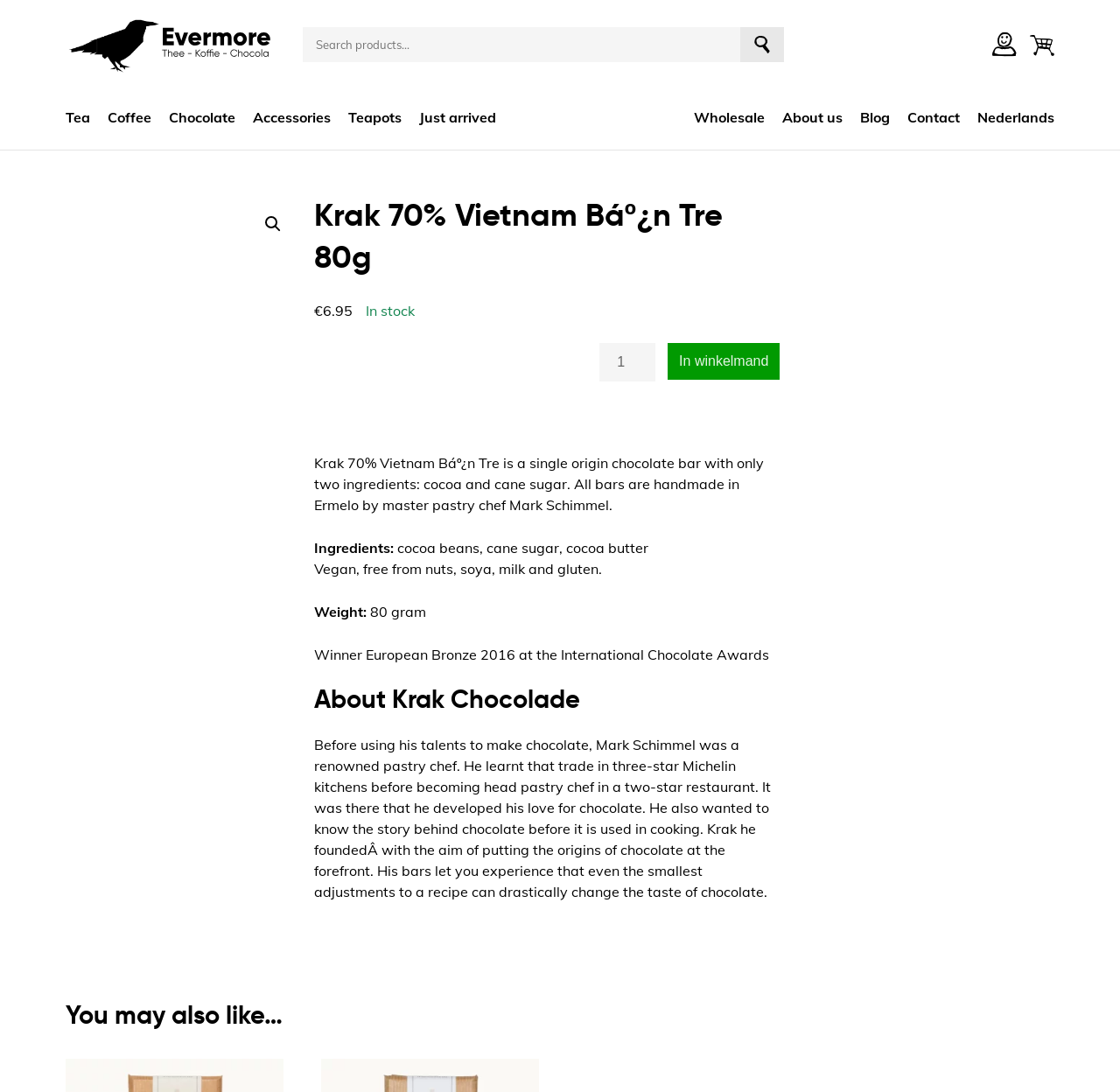Identify the bounding box coordinates for the region of the element that should be clicked to carry out the instruction: "View product details". The bounding box coordinates should be four float numbers between 0 and 1, i.e., [left, top, right, bottom].

[0.059, 0.012, 0.247, 0.07]